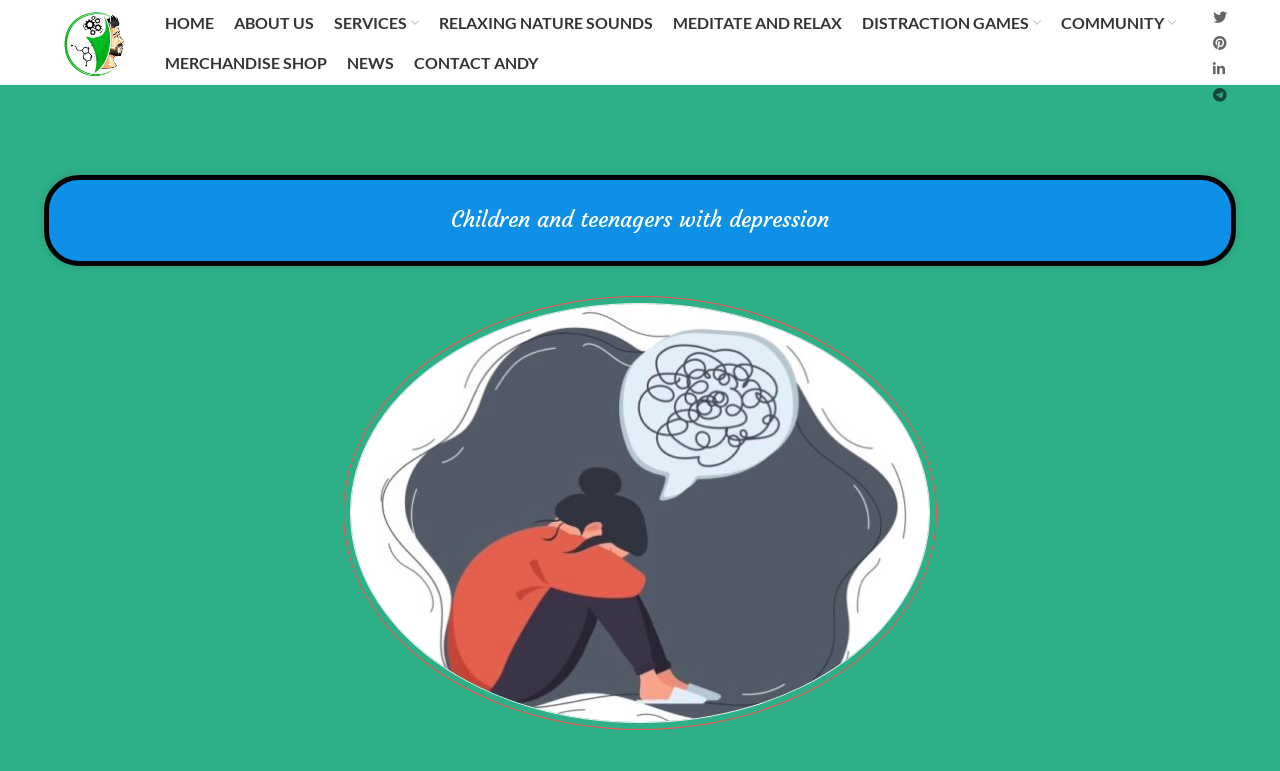Construct a comprehensive caption that outlines the webpage's structure and content.

The webpage is about depression symptoms in children and teenagers, with a focus on getting help early if you think your child may be depressed. 

At the top left, there is a logo of "Anxious Andy" with a link to the homepage, accompanied by an image of the same logo. 

To the right of the logo, there is a navigation menu with links to various sections, including "HOME", "ABOUT US", "SERVICES", "RELAXING NATURE SOUNDS", "MEDITATE AND RELAX", "DISTRACTION GAMES", "COMMUNITY", and "MERCHANDISE SHOP". 

Below the navigation menu, there are additional links to "NEWS" and "CONTACT ANDY". 

On the top right, there are social media links represented by icons. 

The main content of the webpage starts with a heading "Children and teenagers with depression" in the middle of the page. 

Below the heading, there is a large figure that takes up most of the page, containing an image labeled "IMG_0859".